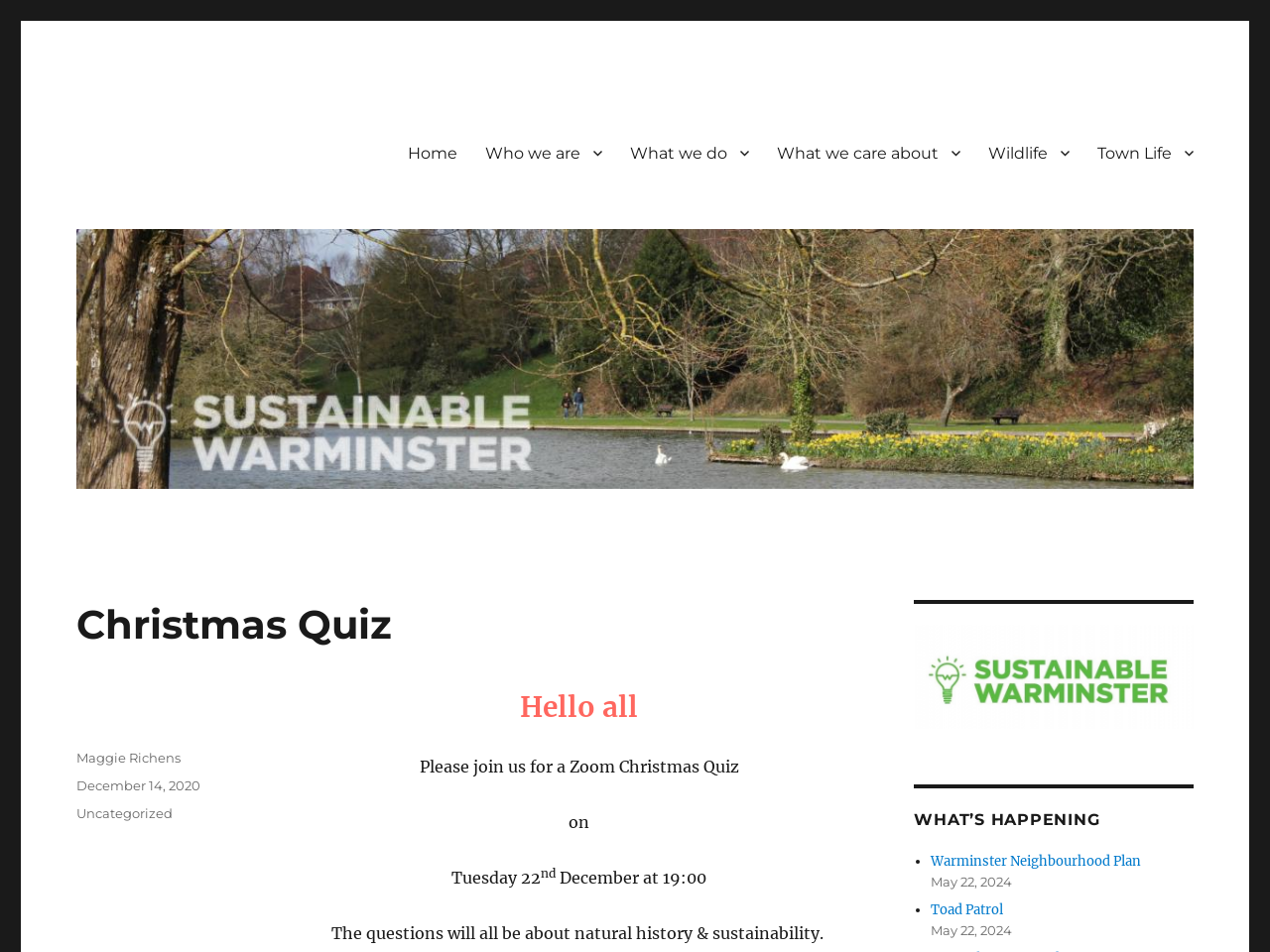What is the title of the section below the main content area?
Provide an in-depth answer to the question, covering all aspects.

The title of the section below the main content area can be found below the main content area, where it says 'WHAT’S HAPPENING' in a heading format.